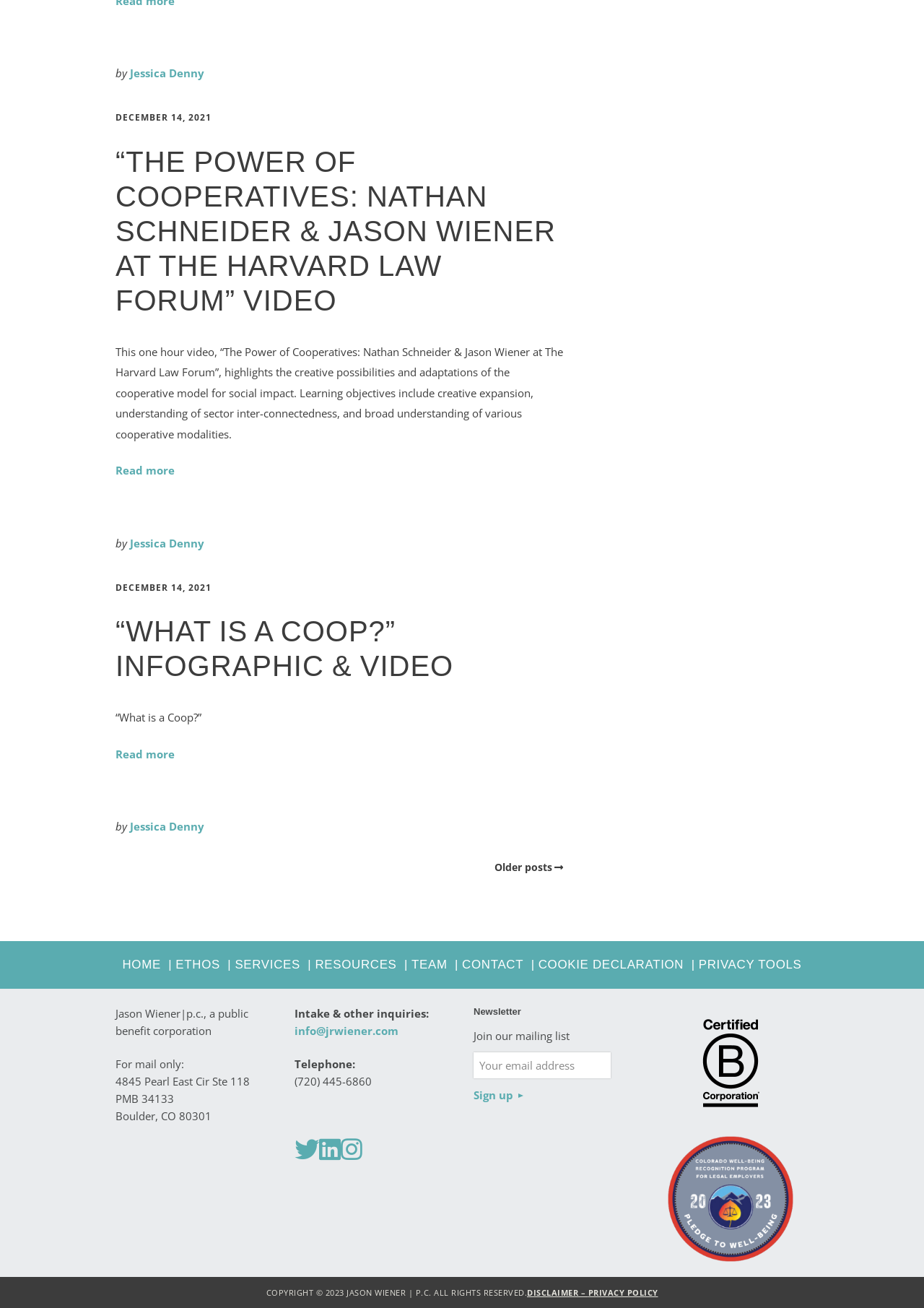Locate the bounding box coordinates of the element that should be clicked to execute the following instruction: "Read more about 'THE POWER OF COOPERATIVES: NATHAN SCHNEIDER & JASON WIENER AT THE HARVARD LAW FORUM' VIDEO".

[0.125, 0.354, 0.189, 0.365]